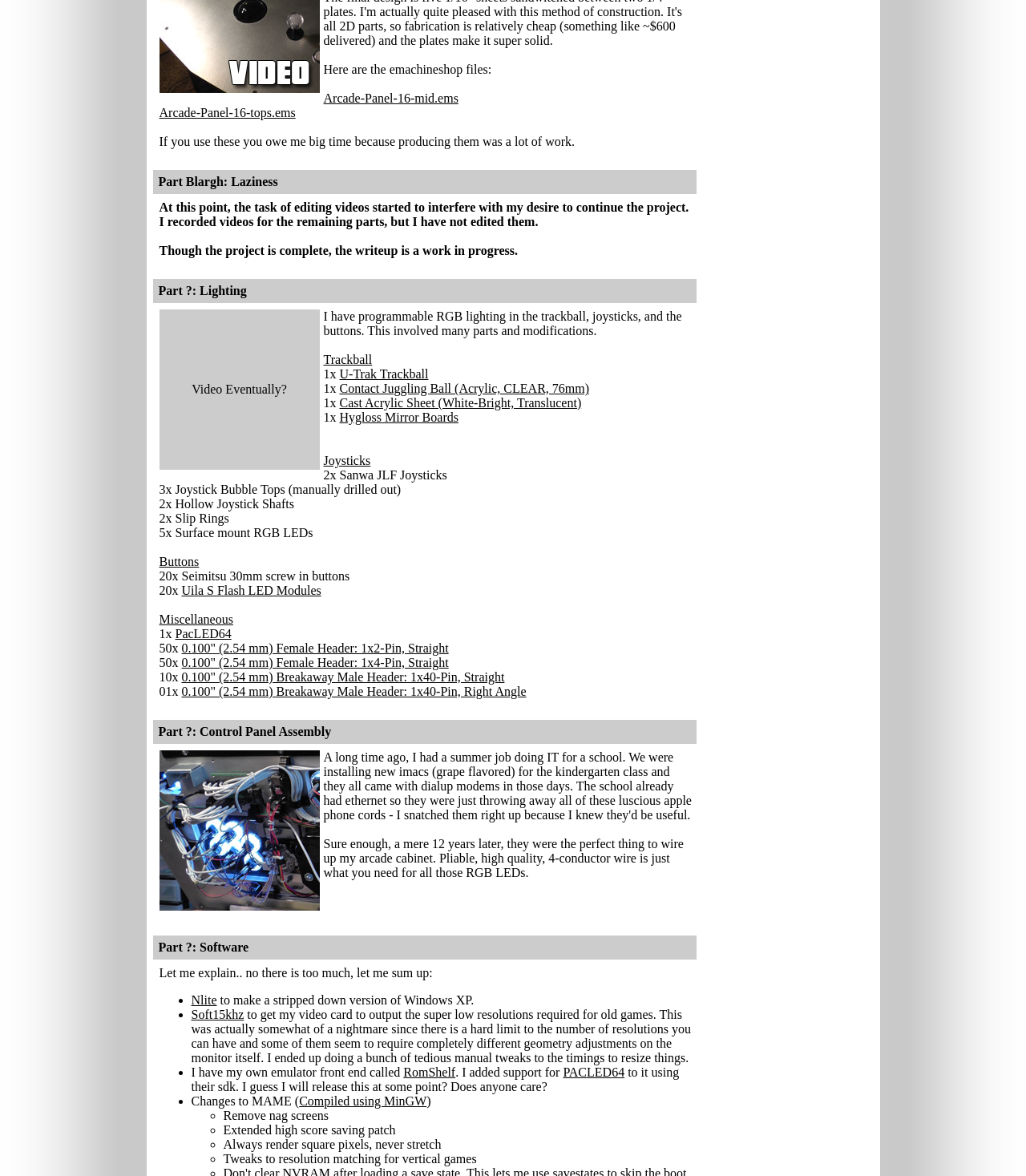How many surface mount RGB LEDs are used?
Kindly offer a detailed explanation using the data available in the image.

The number of surface mount RGB LEDs used can be determined by looking at the StaticText element with the text '5x Surface mount RGB LEDs'. This indicates that five surface mount RGB LEDs are used.